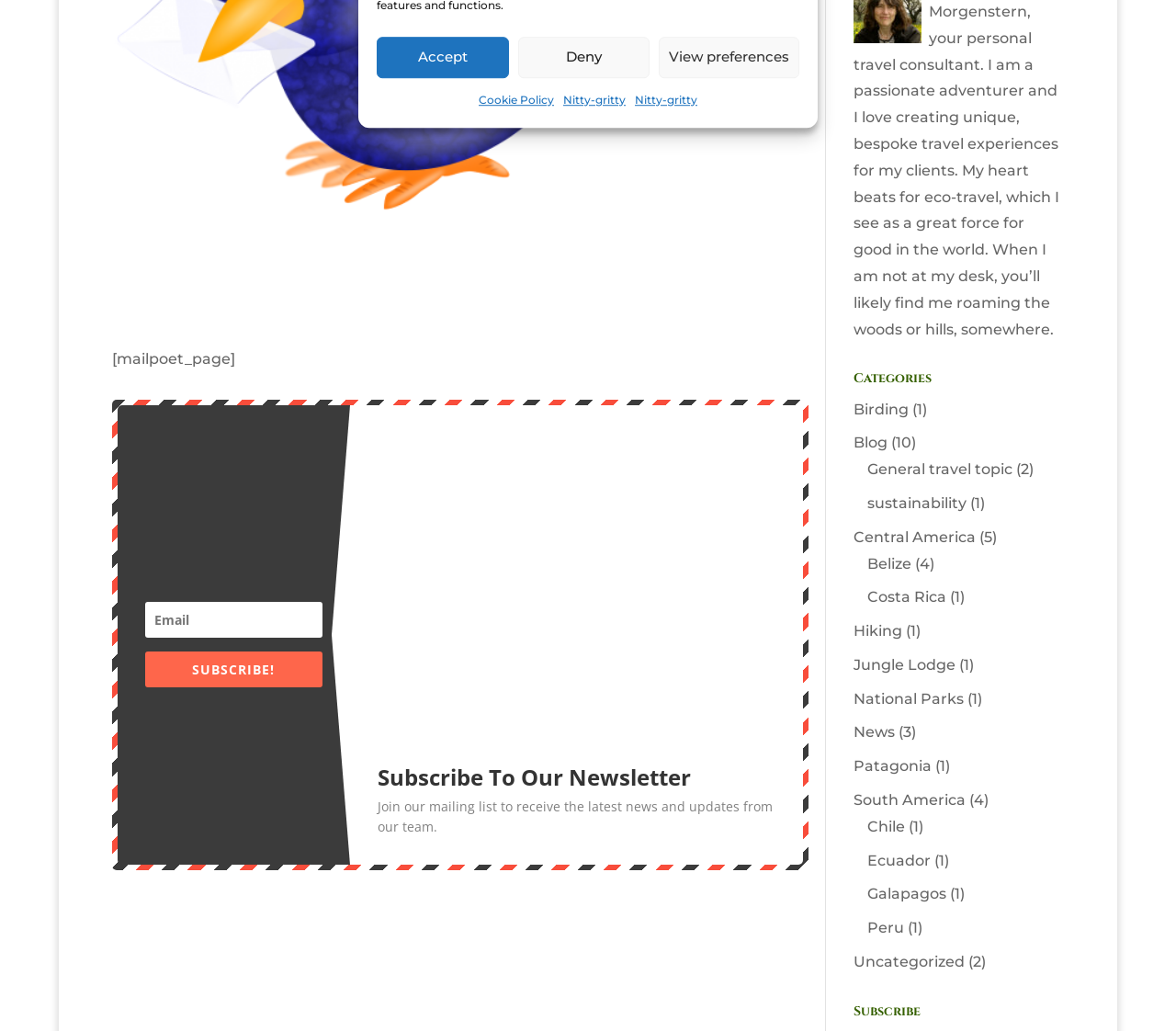Provide the bounding box coordinates of the HTML element this sentence describes: "Accessibility Statement". The bounding box coordinates consist of four float numbers between 0 and 1, i.e., [left, top, right, bottom].

None